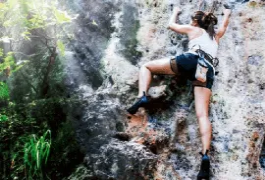Observe the image and answer the following question in detail: What is filtering through the surrounding greenery?

The caption describes the scene as having sunlight filtering through the surrounding greenery, which illuminates the rocky terrain and enhances the vibrant colors of the scene. This suggests that the sunlight is playing a crucial role in highlighting the features of the outdoor setting.